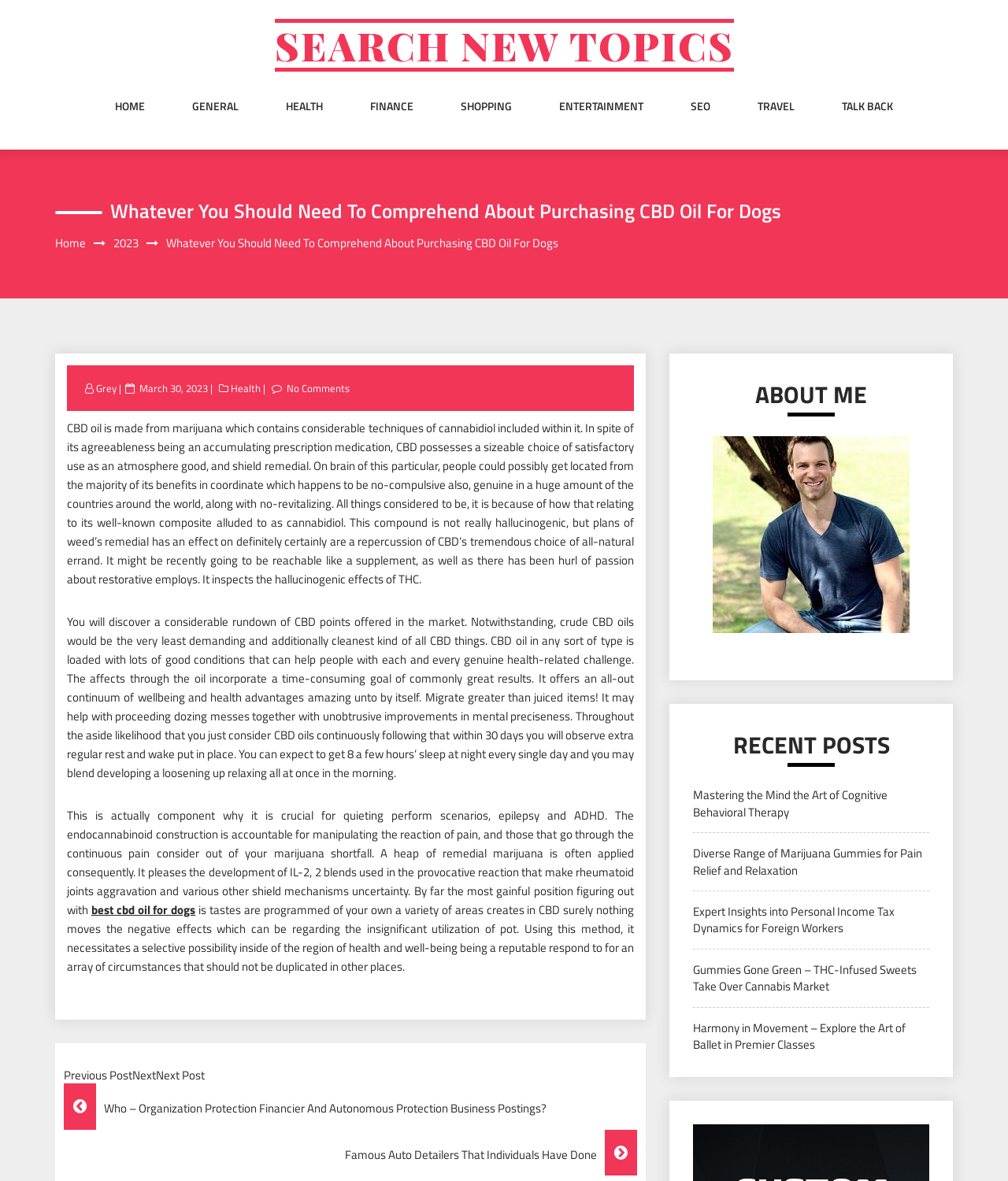Give a one-word or one-phrase response to the question:
What is the purpose of CBD oil mentioned in the webpage?

Relieving pain